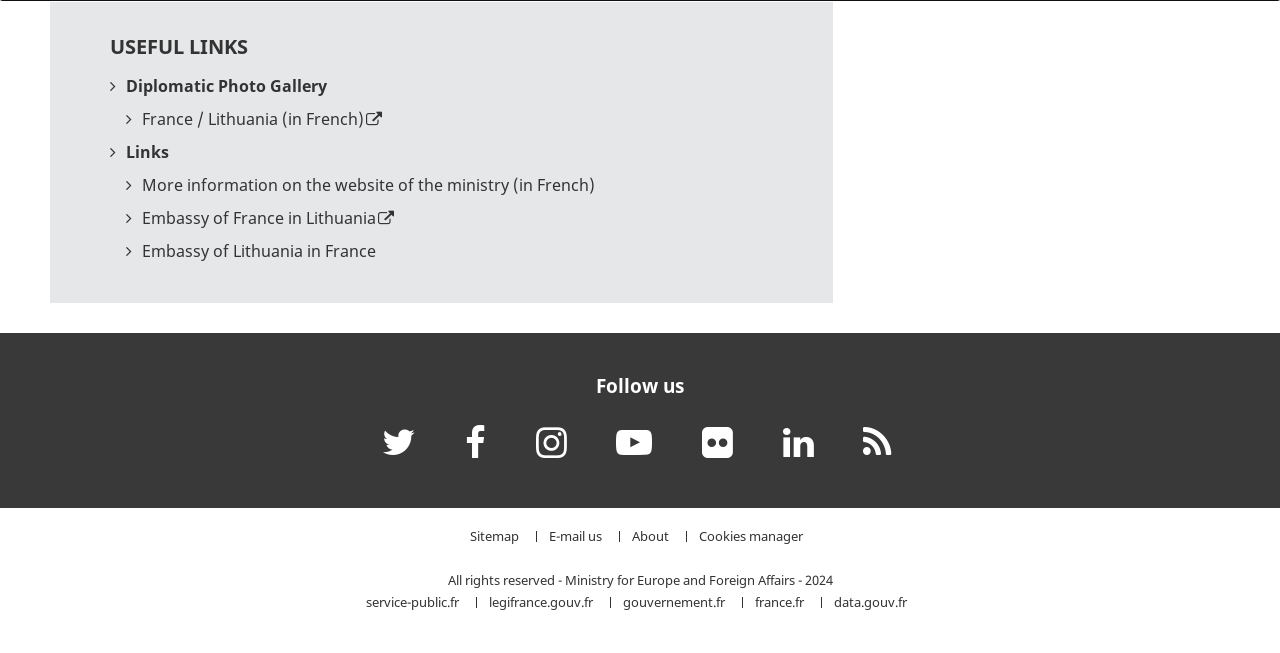Find the bounding box coordinates of the element's region that should be clicked in order to follow the given instruction: "Share on Facebook". The coordinates should consist of four float numbers between 0 and 1, i.e., [left, top, right, bottom].

None